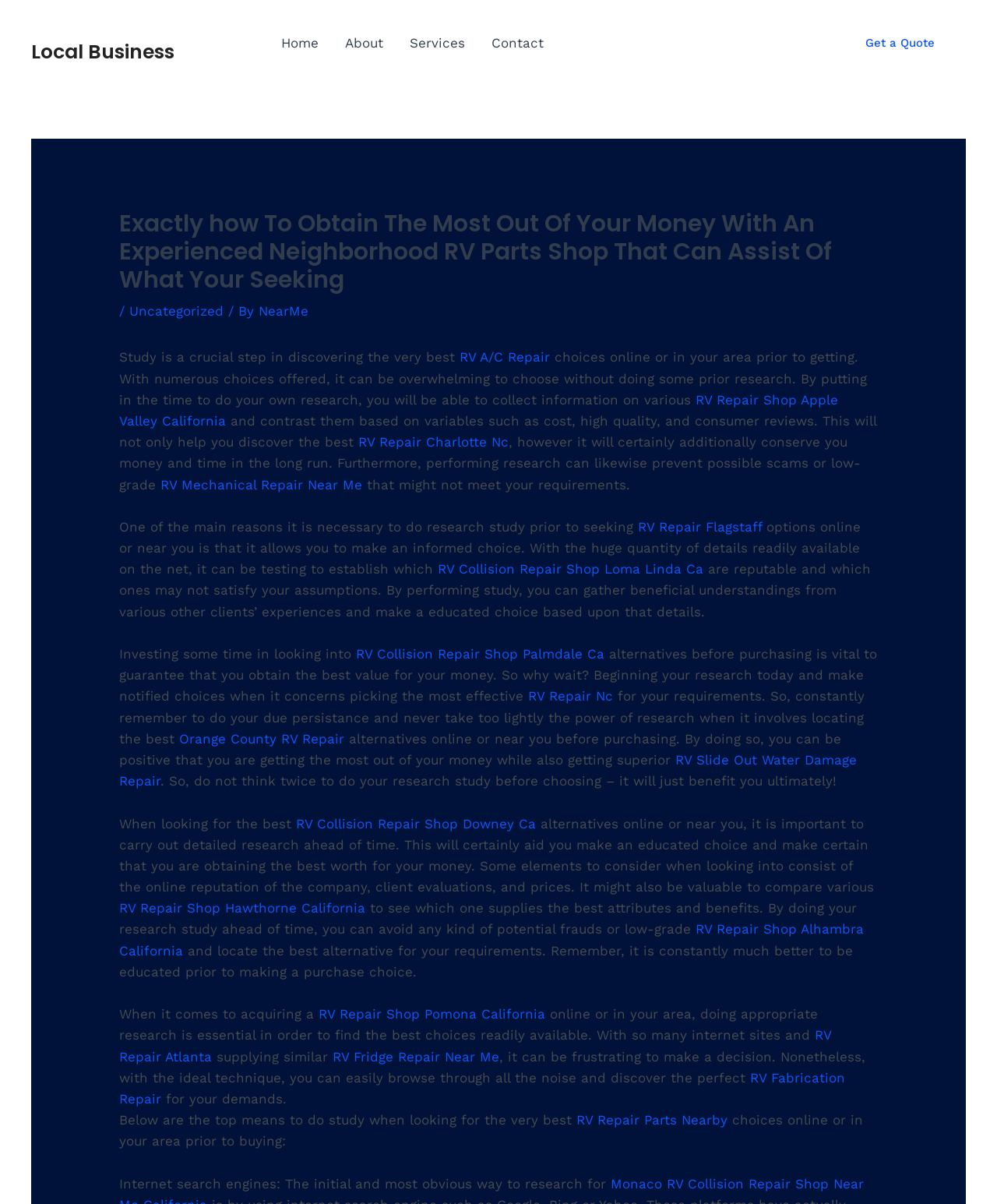Using the information from the screenshot, answer the following question thoroughly:
What should you consider when researching RV repair services?

The webpage advises that when researching RV repair services, you should consider factors such as the reputation of the company, customer reviews, and prices. This helps you to make an informed decision and find the best service for your needs.